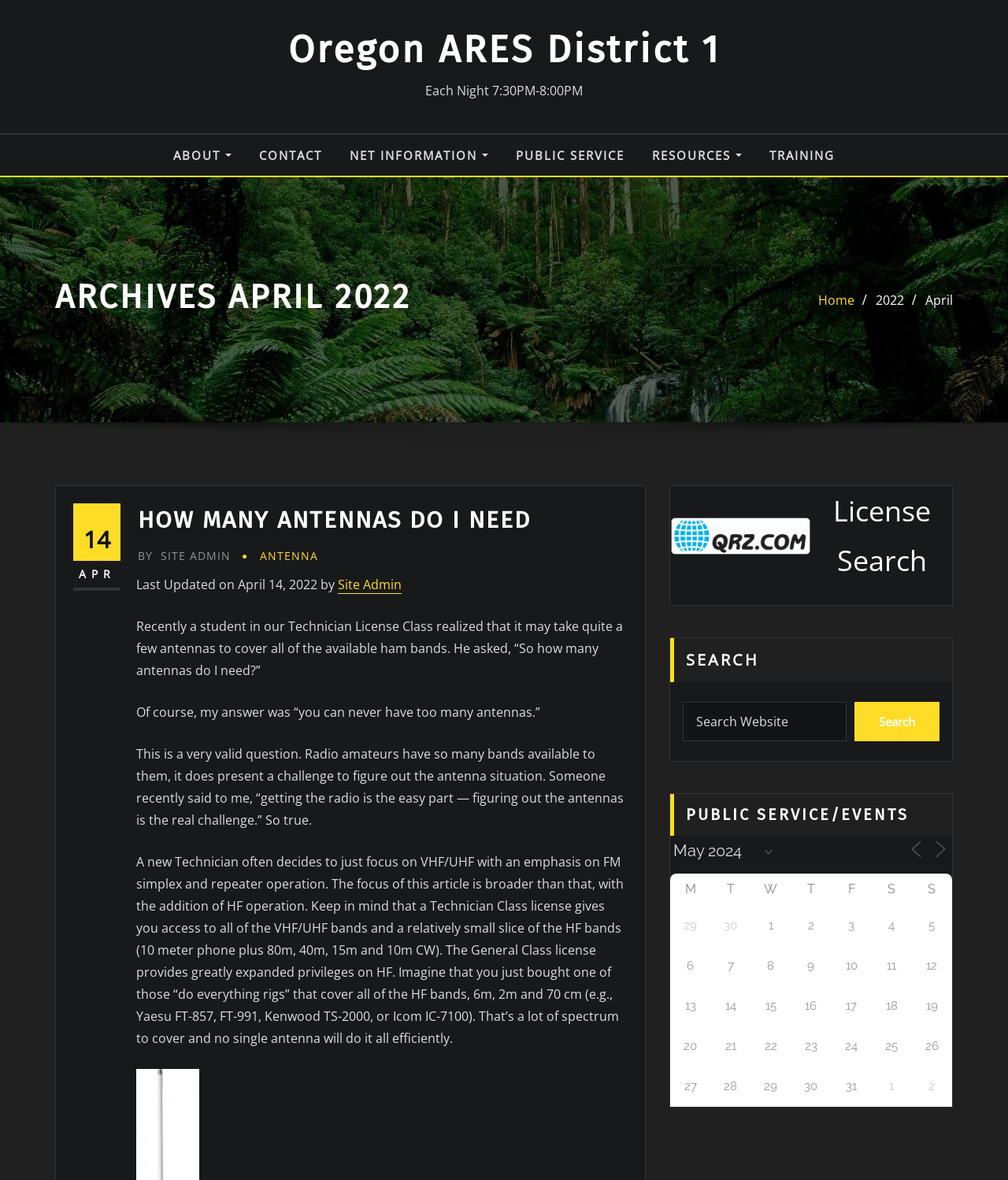Find the bounding box of the UI element described as: "Oregon ARES District 1". The bounding box coordinates should be given as four float values between 0 and 1, i.e., [left, top, right, bottom].

[0.286, 0.023, 0.714, 0.061]